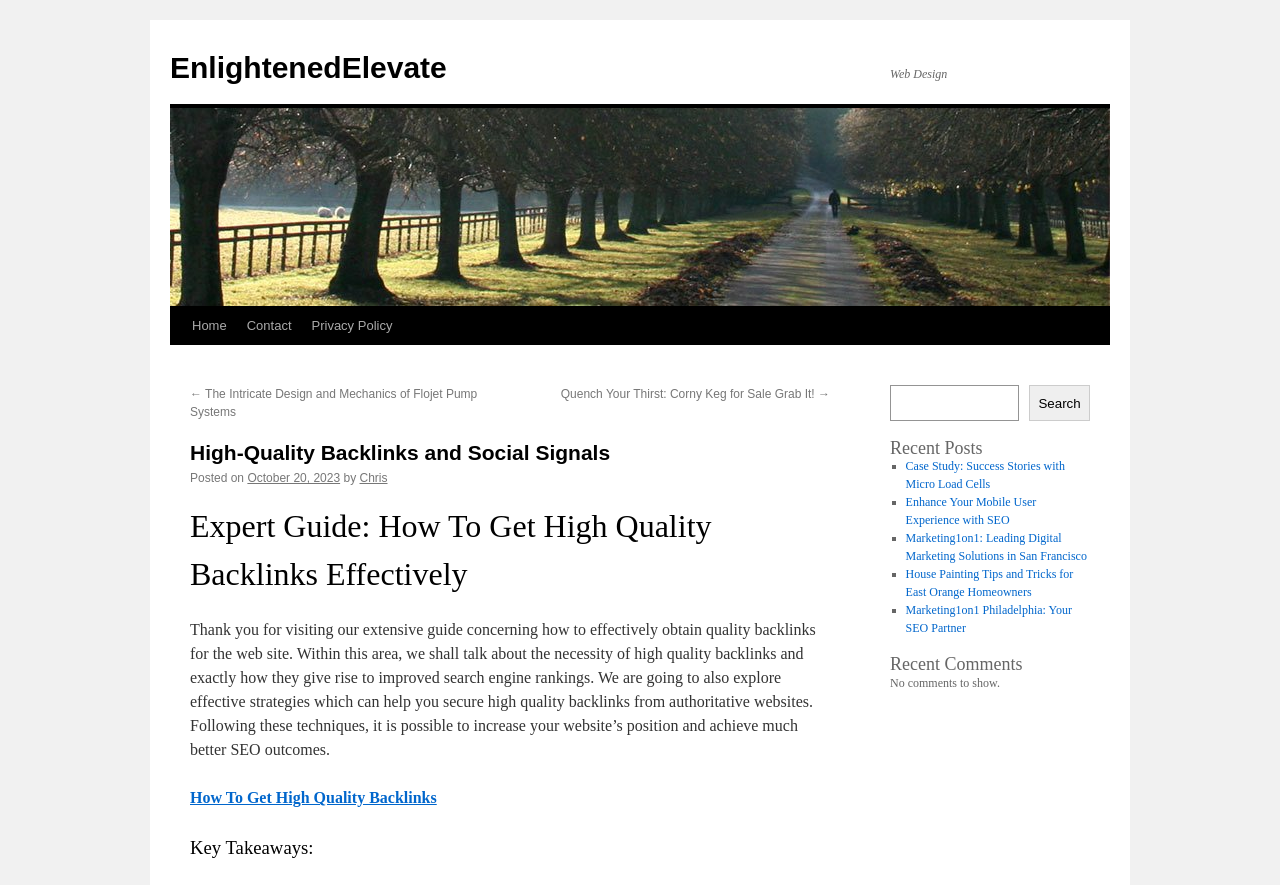What is the author's name of the main article?
Answer with a single word or short phrase according to what you see in the image.

Chris